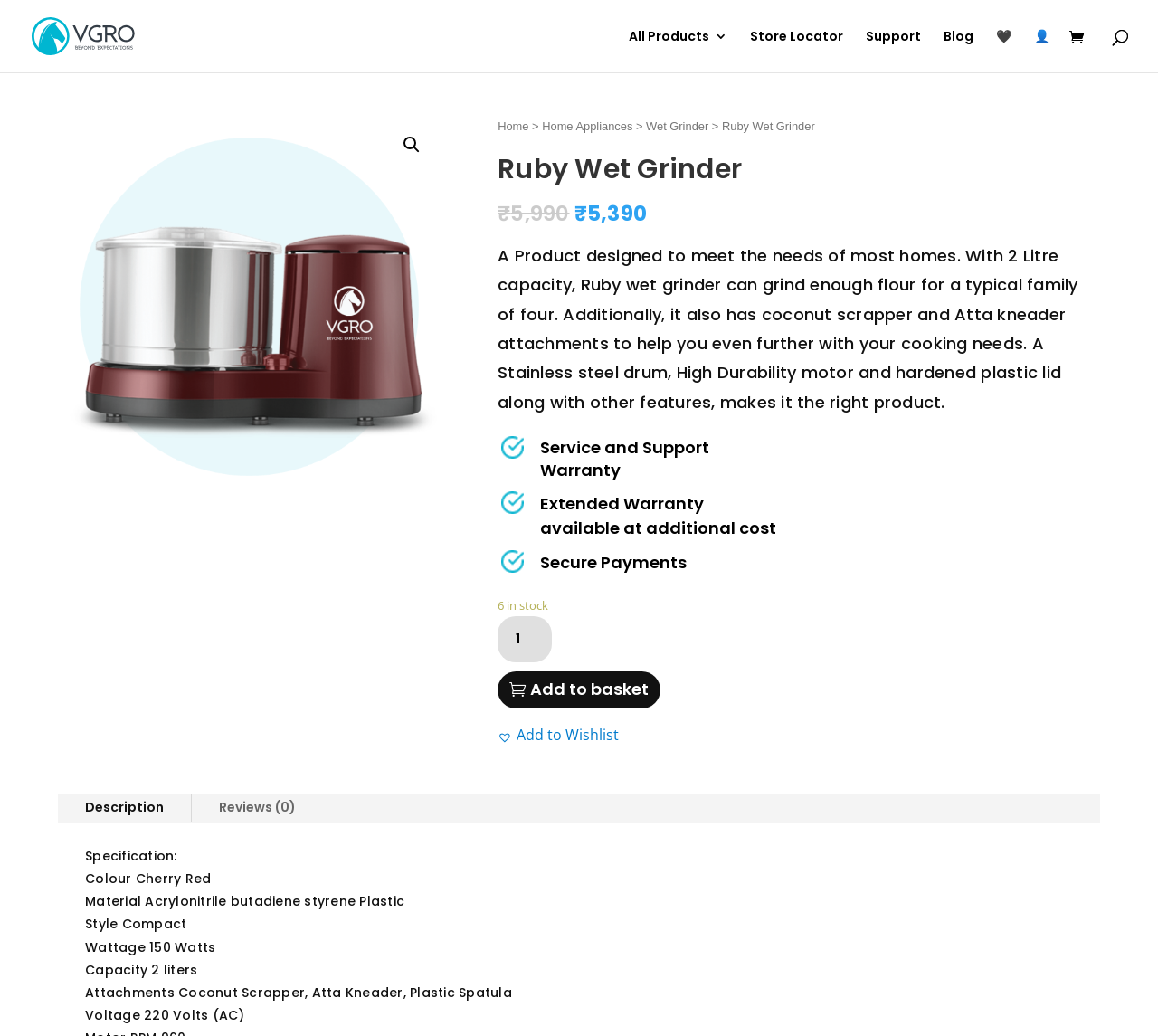Find the bounding box coordinates for the HTML element described in this sentence: "👤". Provide the coordinates as four float numbers between 0 and 1, in the format [left, top, right, bottom].

[0.893, 0.029, 0.906, 0.07]